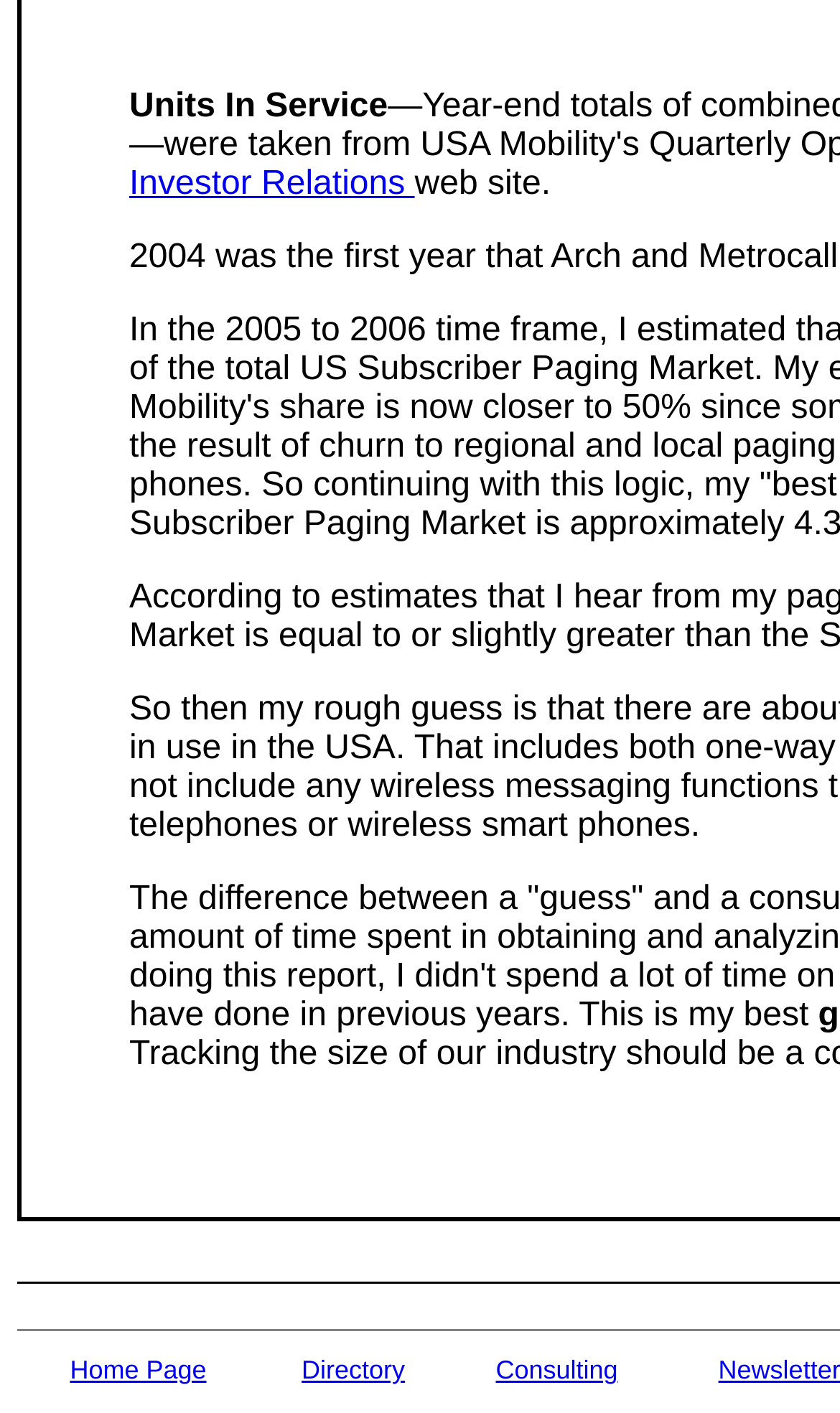Given the element description: "Consulting", predict the bounding box coordinates of the UI element it refers to, using four float numbers between 0 and 1, i.e., [left, top, right, bottom].

[0.59, 0.959, 0.736, 0.98]